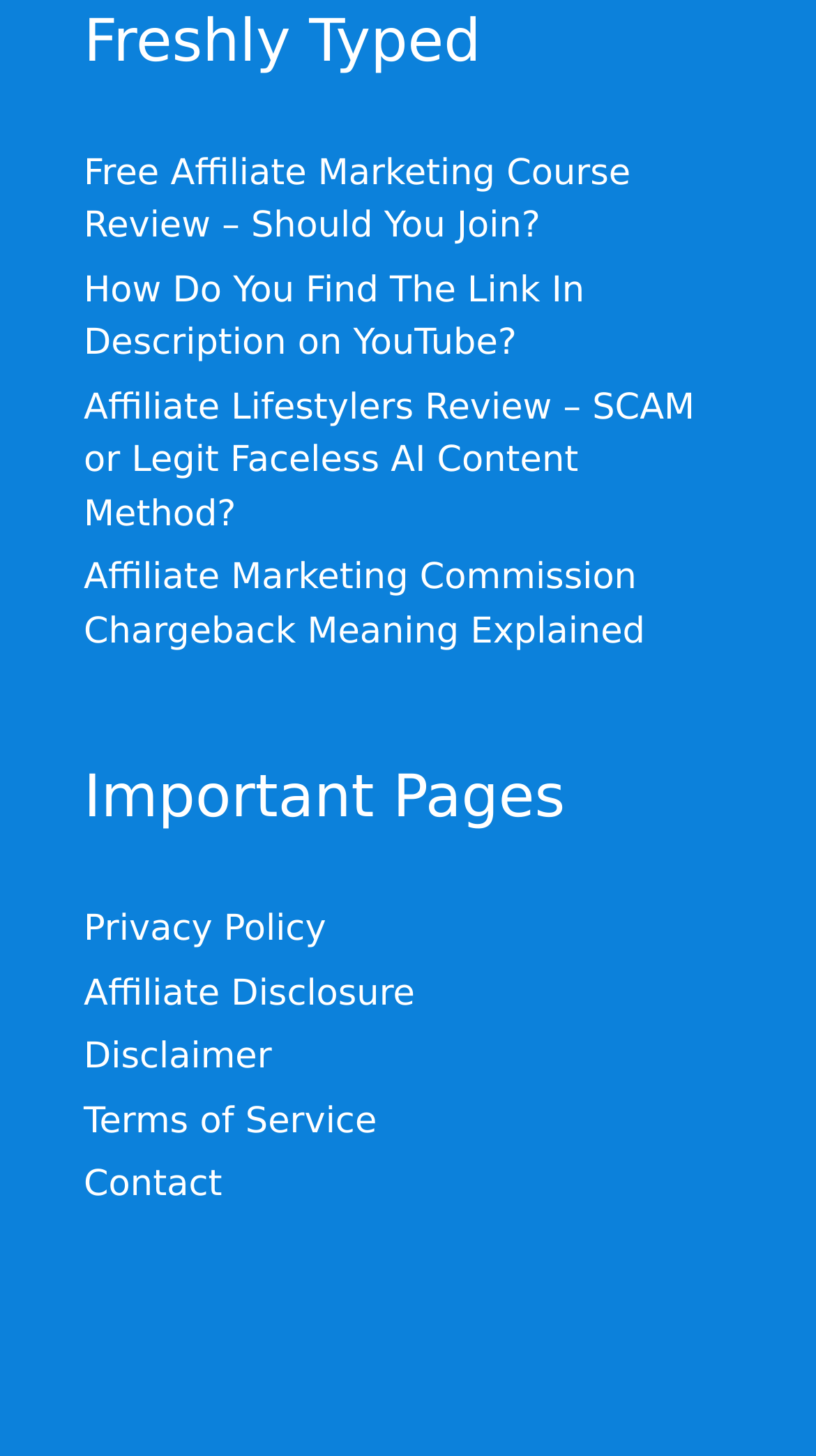Please specify the bounding box coordinates in the format (top-left x, top-left y, bottom-right x, bottom-right y), with values ranging from 0 to 1. Identify the bounding box for the UI component described as follows: Cloudflare

None